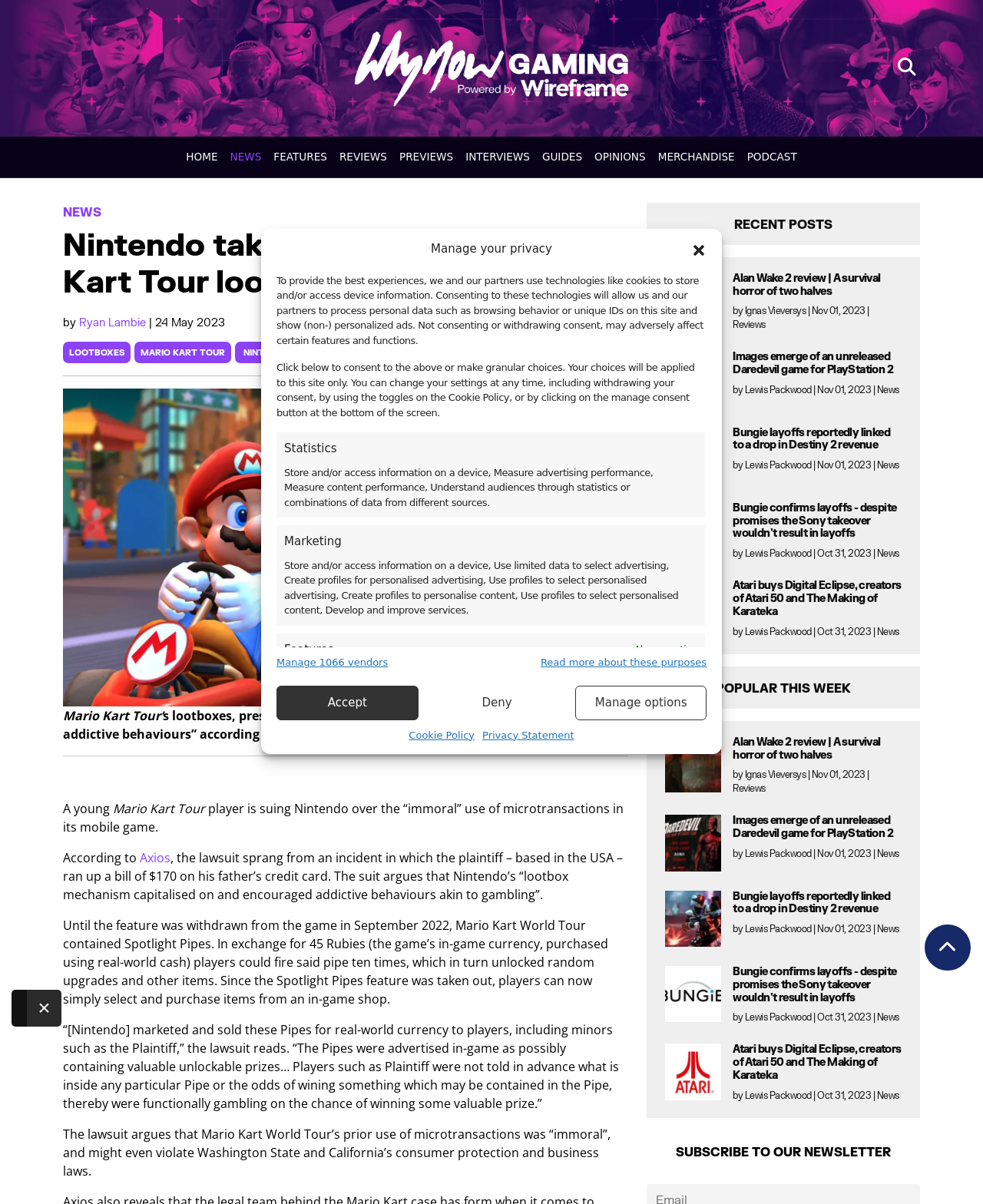What is the name of the state where the plaintiff is based?
Using the image as a reference, give an elaborate response to the question.

The article mentions that the plaintiff, a young Mario Kart Tour player, is based in the USA, and the lawsuit argues that Nintendo's use of microtransactions was 'immoral' and might even violate Washington State and California's consumer protection and business laws.